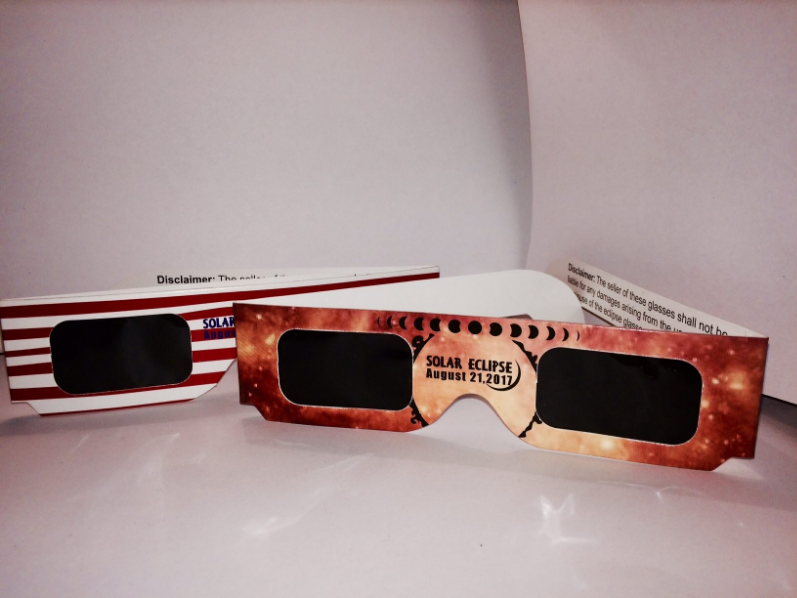How many pairs of glasses are shown?
Using the information presented in the image, please offer a detailed response to the question.

The image showcases two pairs of solar eclipse glasses, one with a reddish-orange design and the other with a red and white striped pattern, both positioned on a neutral backdrop.